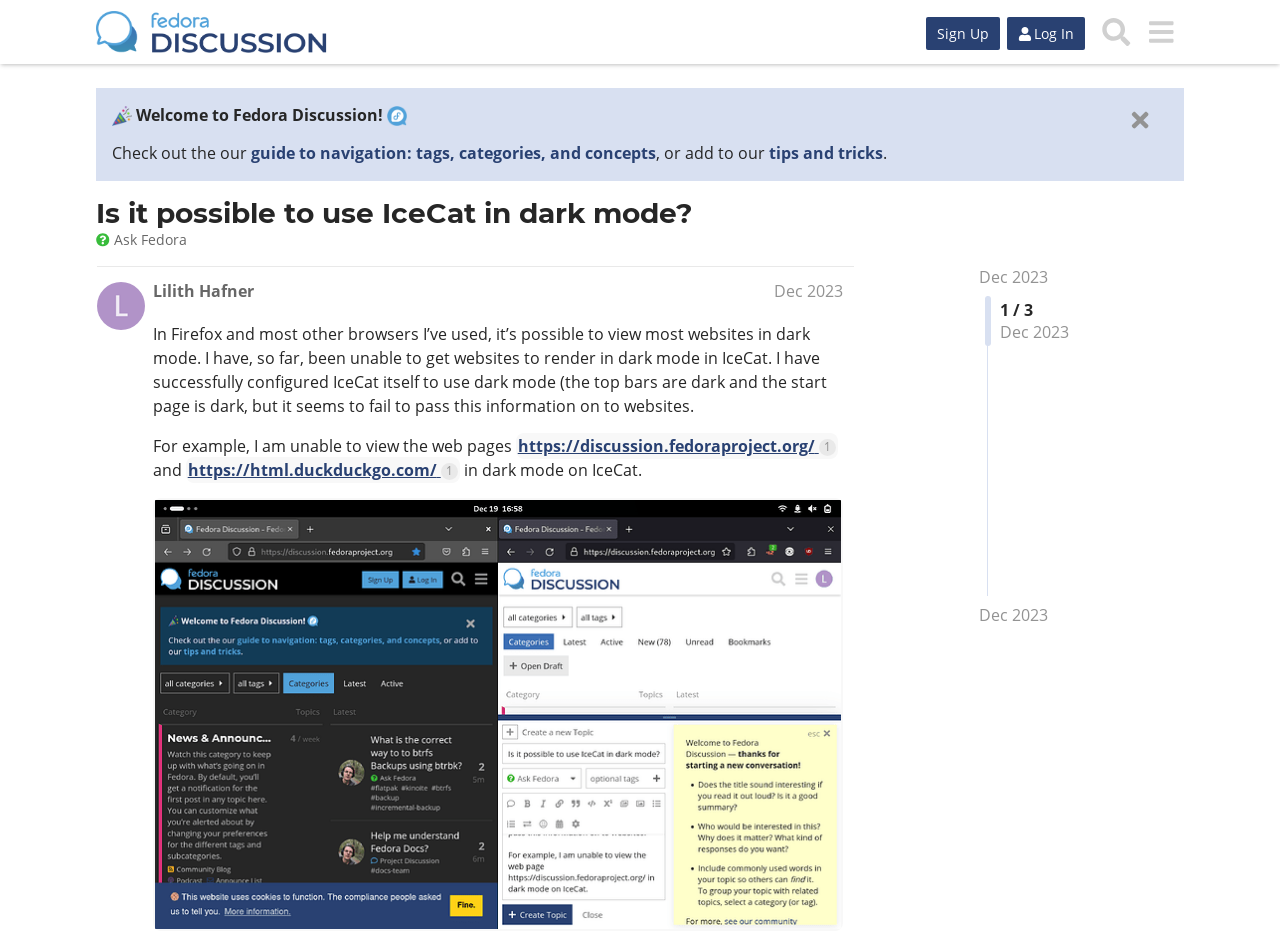Identify the text that serves as the heading for the webpage and generate it.

Is it possible to use IceCat in dark mode?